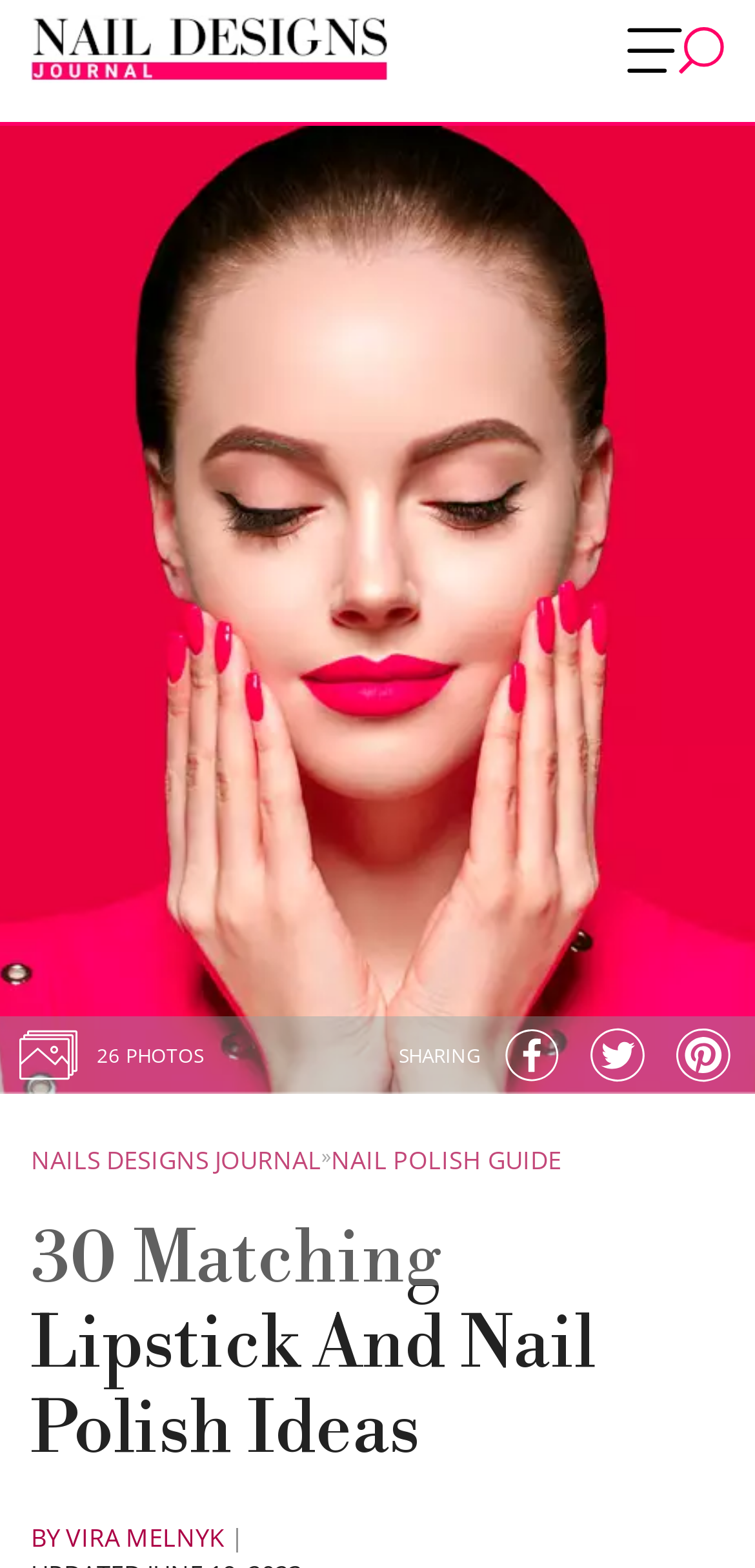Please look at the image and answer the question with a detailed explanation: What is the name of the journal or website?

The link element 'Nail Designs Journal' is present at the top of the webpage, which suggests that it is the name of the journal or website.